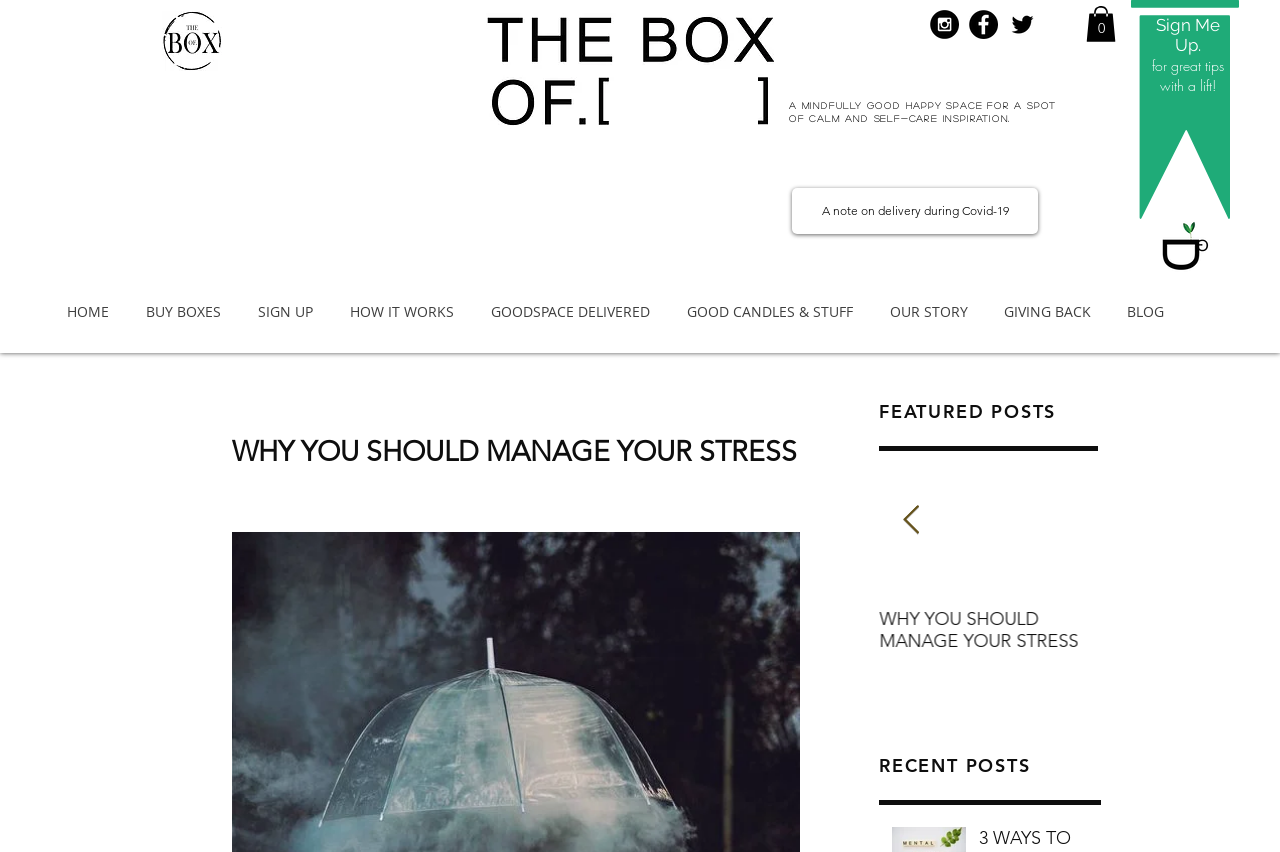Please determine the bounding box coordinates of the element's region to click in order to carry out the following instruction: "View the blog". The coordinates should be four float numbers between 0 and 1, i.e., [left, top, right, bottom].

[0.866, 0.353, 0.923, 0.378]